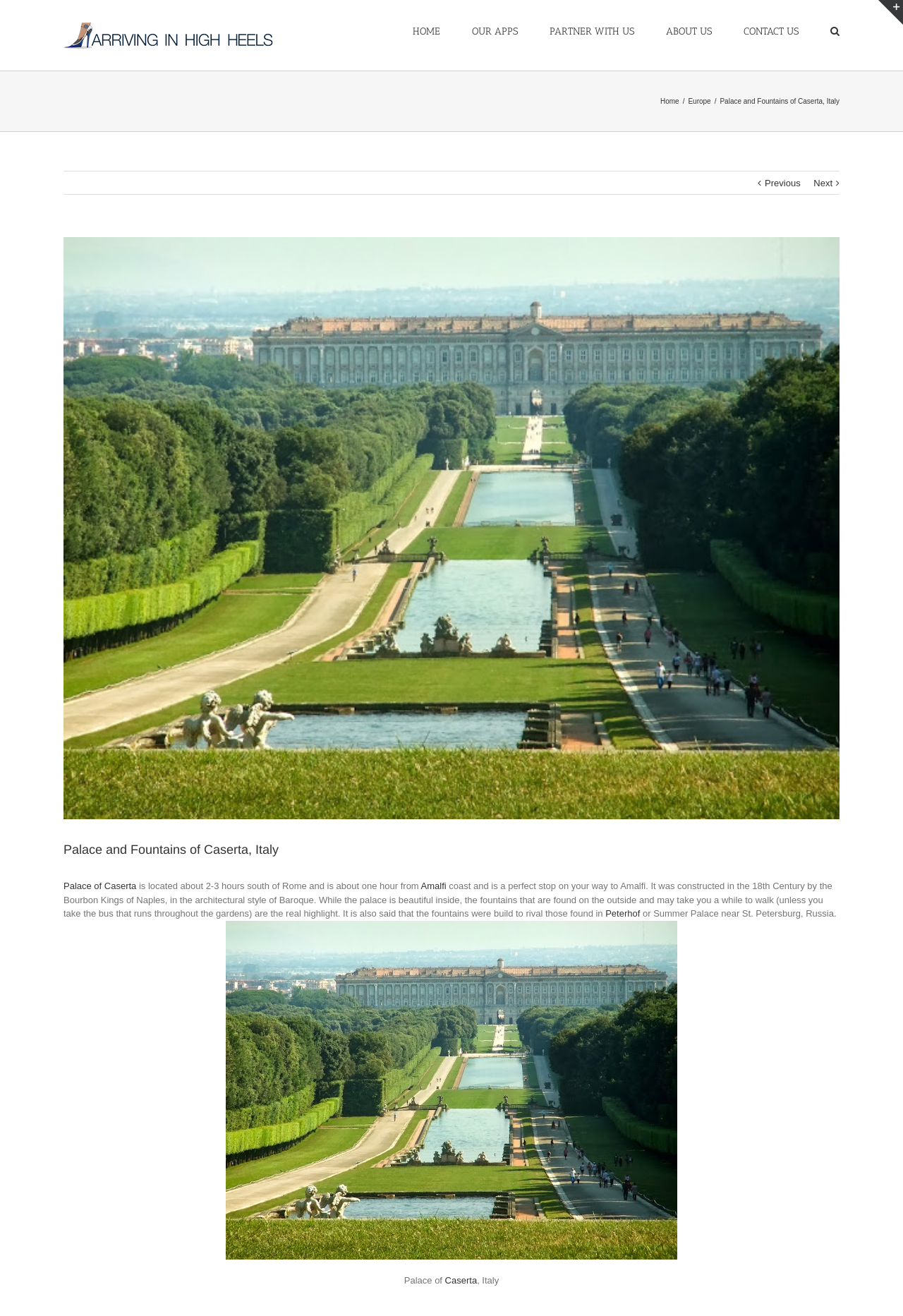Please determine the bounding box coordinates of the area that needs to be clicked to complete this task: 'go to previous page'. The coordinates must be four float numbers between 0 and 1, formatted as [left, top, right, bottom].

[0.847, 0.13, 0.886, 0.149]